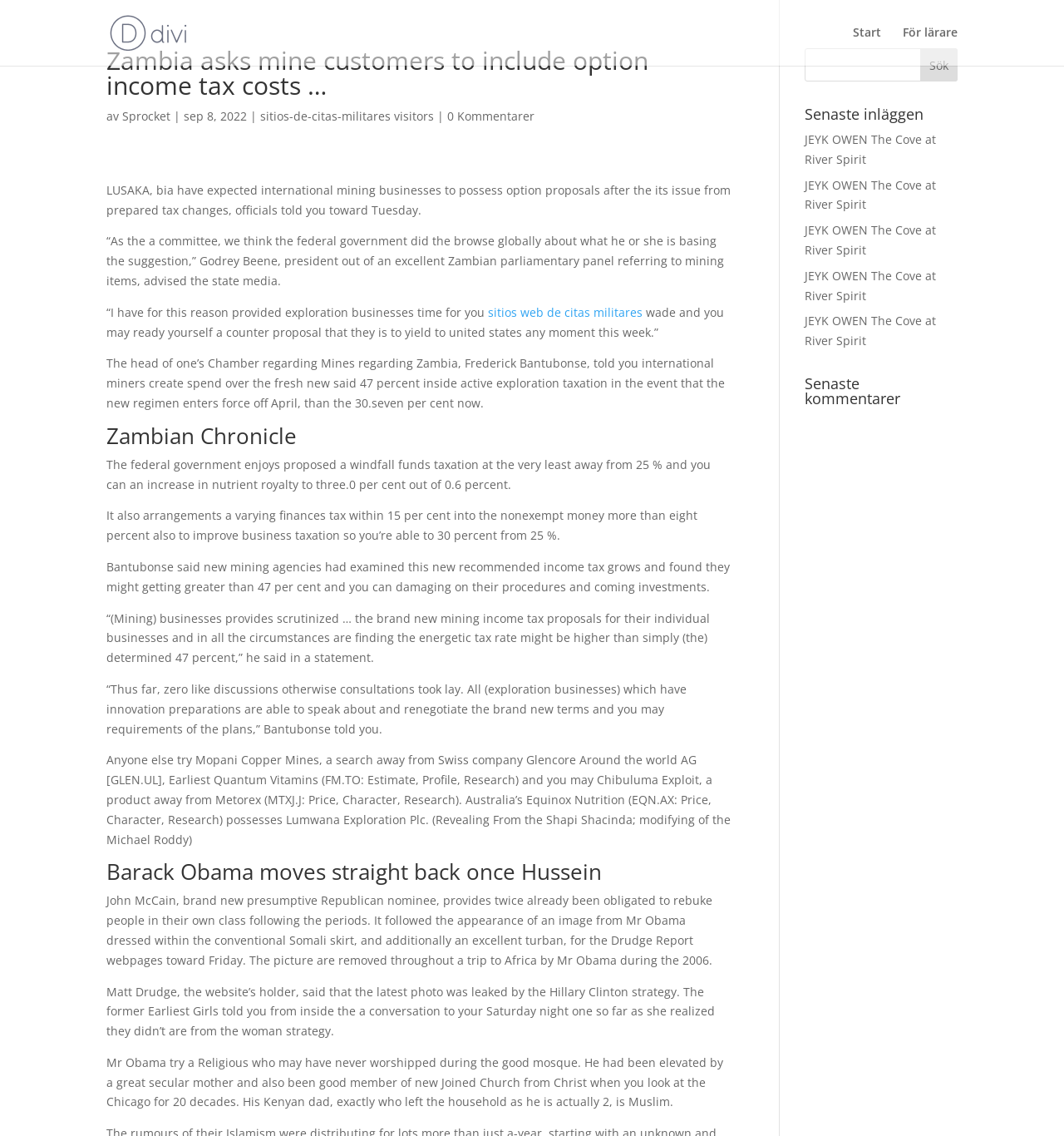Describe all the key features and sections of the webpage thoroughly.

The webpage appears to be a news article page with multiple sections. At the top, there is a heading that reads "Zambia asks mine customers to include option income tax costs …" followed by a series of links and text elements, including the author's name "Sprocket" and the date "sep 8, 2022". 

Below this section, there is a main article with multiple paragraphs of text discussing Zambia's mining industry and tax changes. The article cites quotes from officials, including Godfrey Beene, president of a Zambian parliamentary panel, and Frederick Bantubonse, head of the Chamber of Mines of Zambia. The article also mentions various mining companies, including Mopani Copper Mines, First Quantum Minerals, and Equinox Minerals.

To the right of the main article, there is a sidebar with multiple sections. The top section has a heading "Zambian Chronicle" and appears to be a list of links to other news articles. Below this, there is a search bar with a button labeled "Sök". 

Further down the sidebar, there is a section with a heading "Senaste inläggen" (Swedish for "Latest posts") that lists multiple links to other articles. Below this, there is another section with a heading "Senaste kommentarer" (Swedish for "Latest comments"), but it appears to be empty.

At the bottom of the page, there is another article with a heading "Barack Obama moves straight back once Hussein" that discusses a controversy surrounding a photo of Barack Obama dressed in traditional Somali clothing.